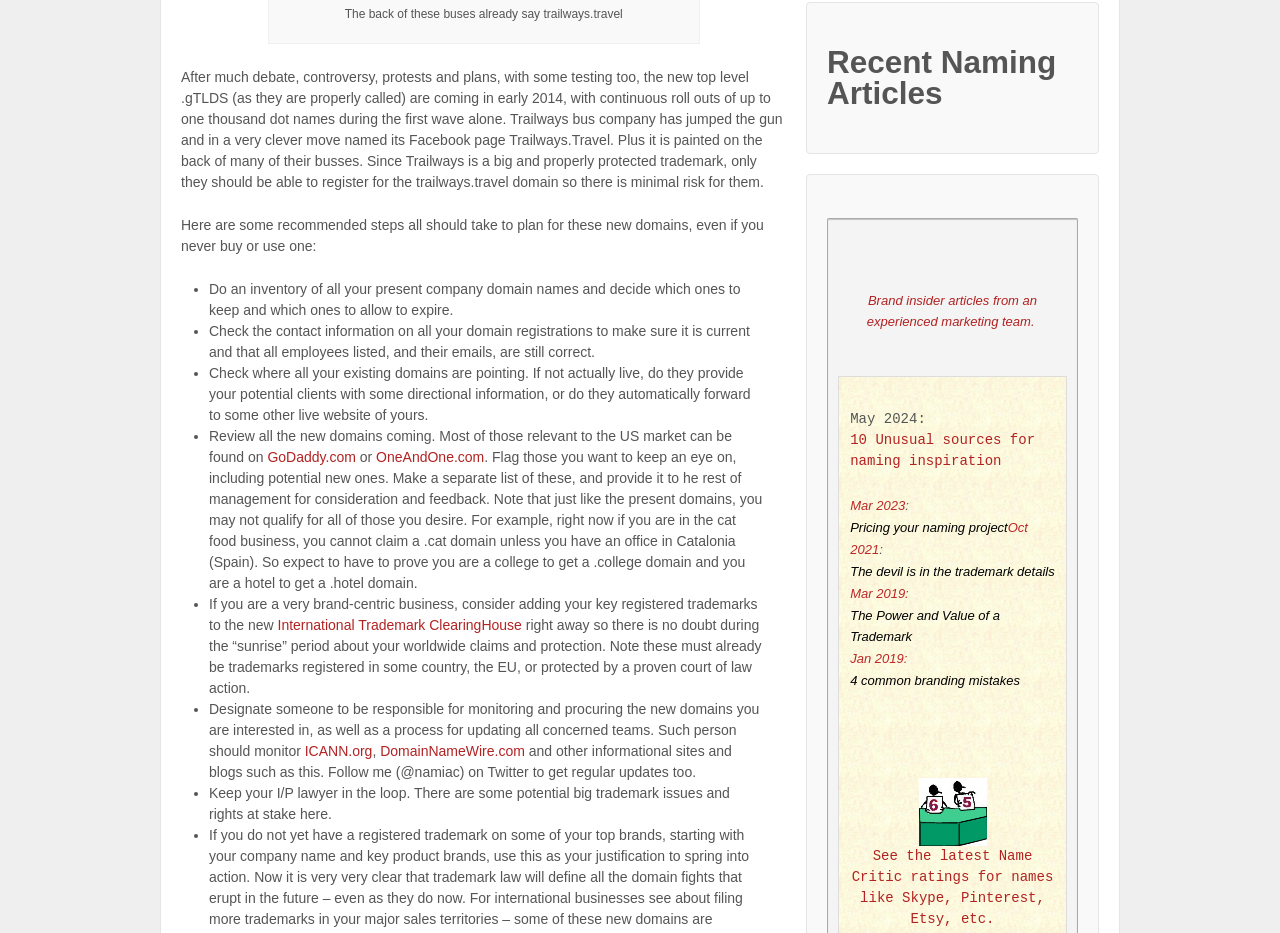Using the given element description, provide the bounding box coordinates (top-left x, top-left y, bottom-right x, bottom-right y) for the corresponding UI element in the screenshot: Pricing your naming project

[0.664, 0.549, 0.787, 0.572]